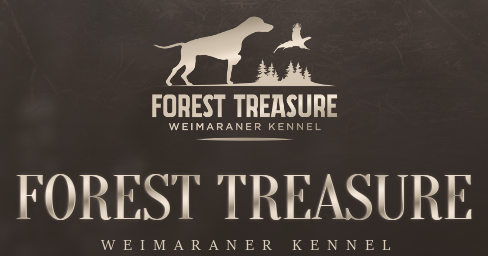Could you please study the image and provide a detailed answer to the question:
What is the name of the kennel?

The name 'FOREST TREASURE' is displayed in bold, elegant typography, which suggests that the name of the kennel is Forest Treasure.